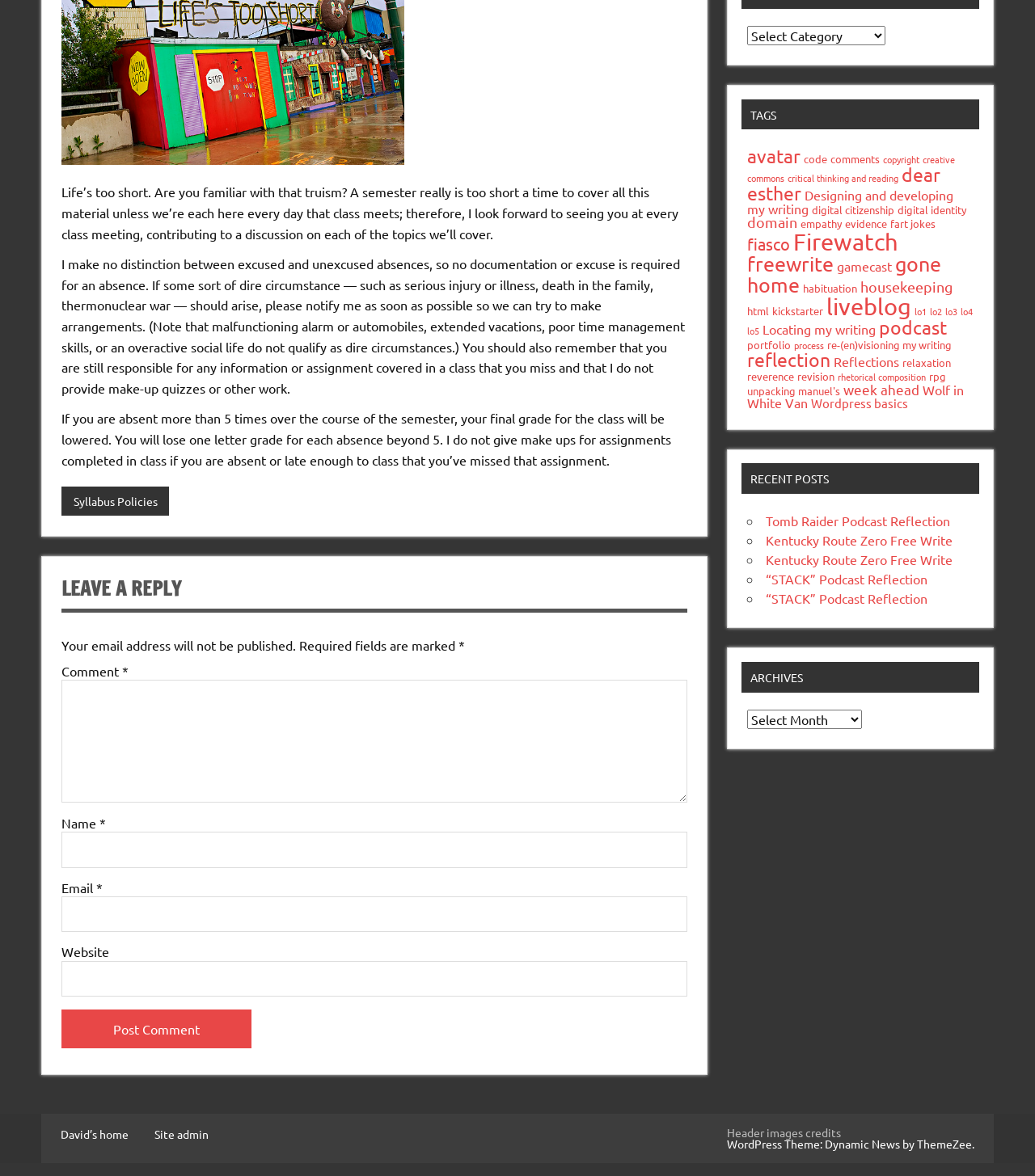Using the description "unpacking manuel's", locate and provide the bounding box of the UI element.

[0.722, 0.326, 0.812, 0.338]